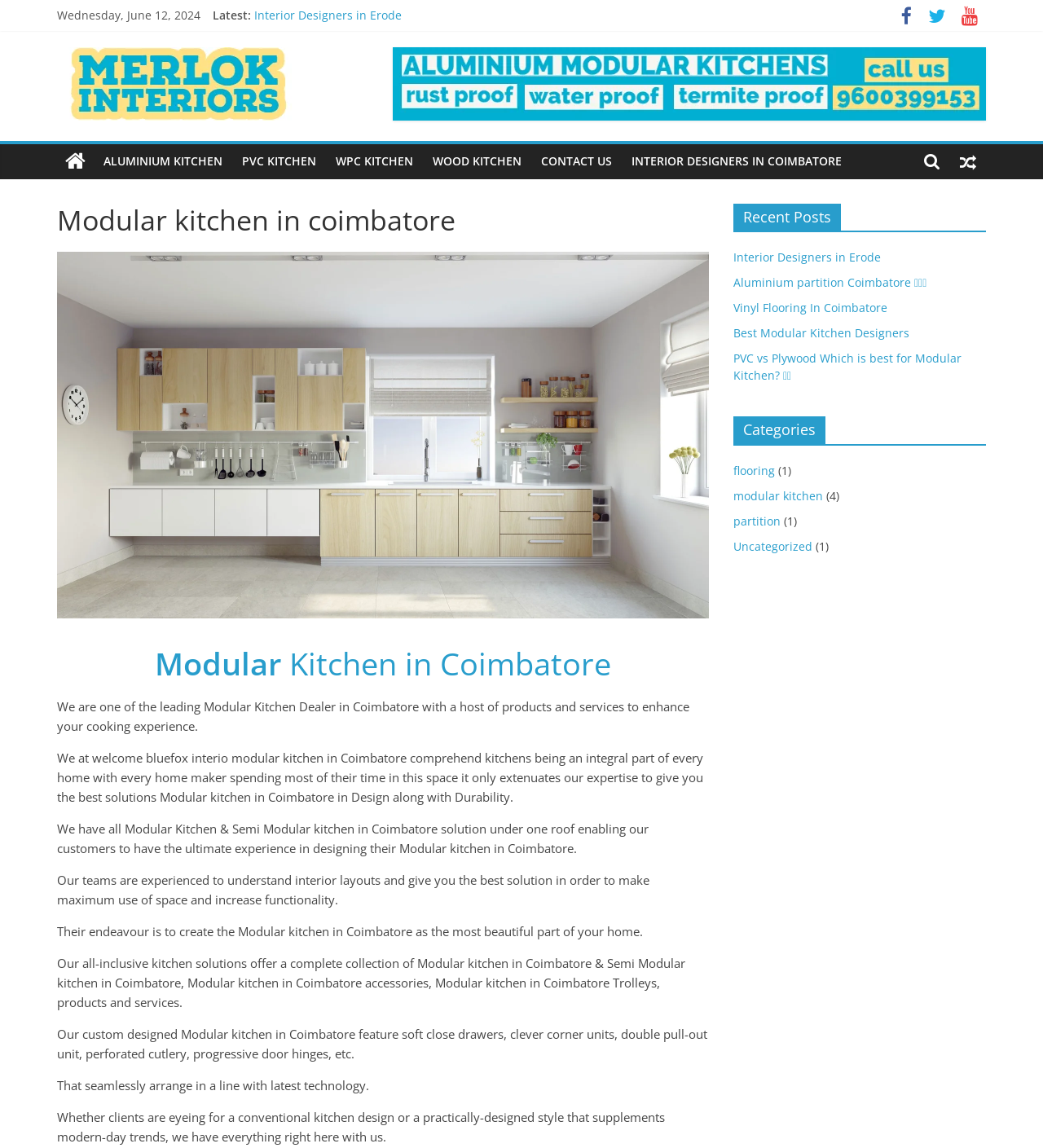Please find the top heading of the webpage and generate its text.

Modular kitchen in coimbatore